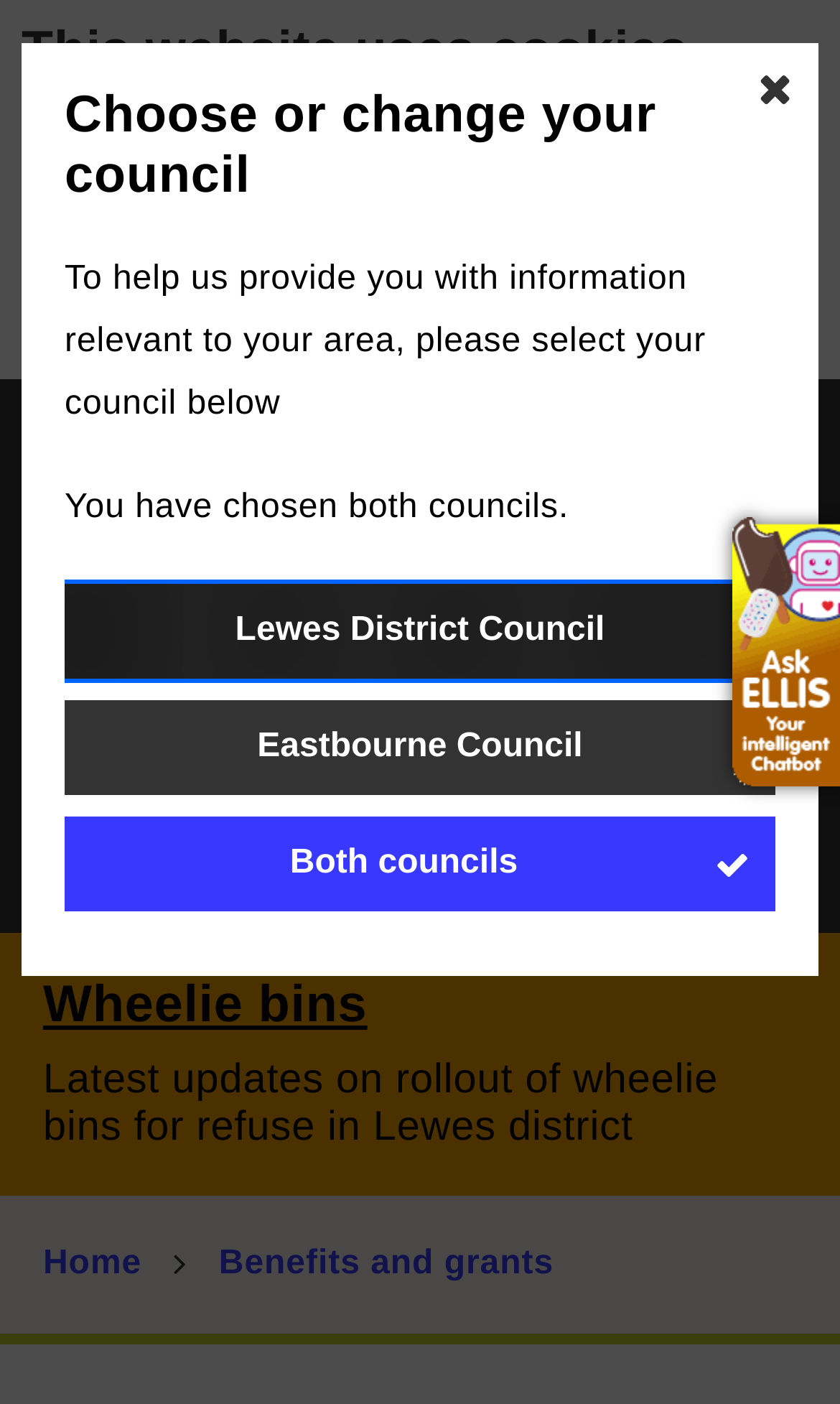Find the bounding box coordinates of the clickable region needed to perform the following instruction: "Open chatbot". The coordinates should be provided as four float numbers between 0 and 1, i.e., [left, top, right, bottom].

[0.872, 0.356, 1.0, 0.572]